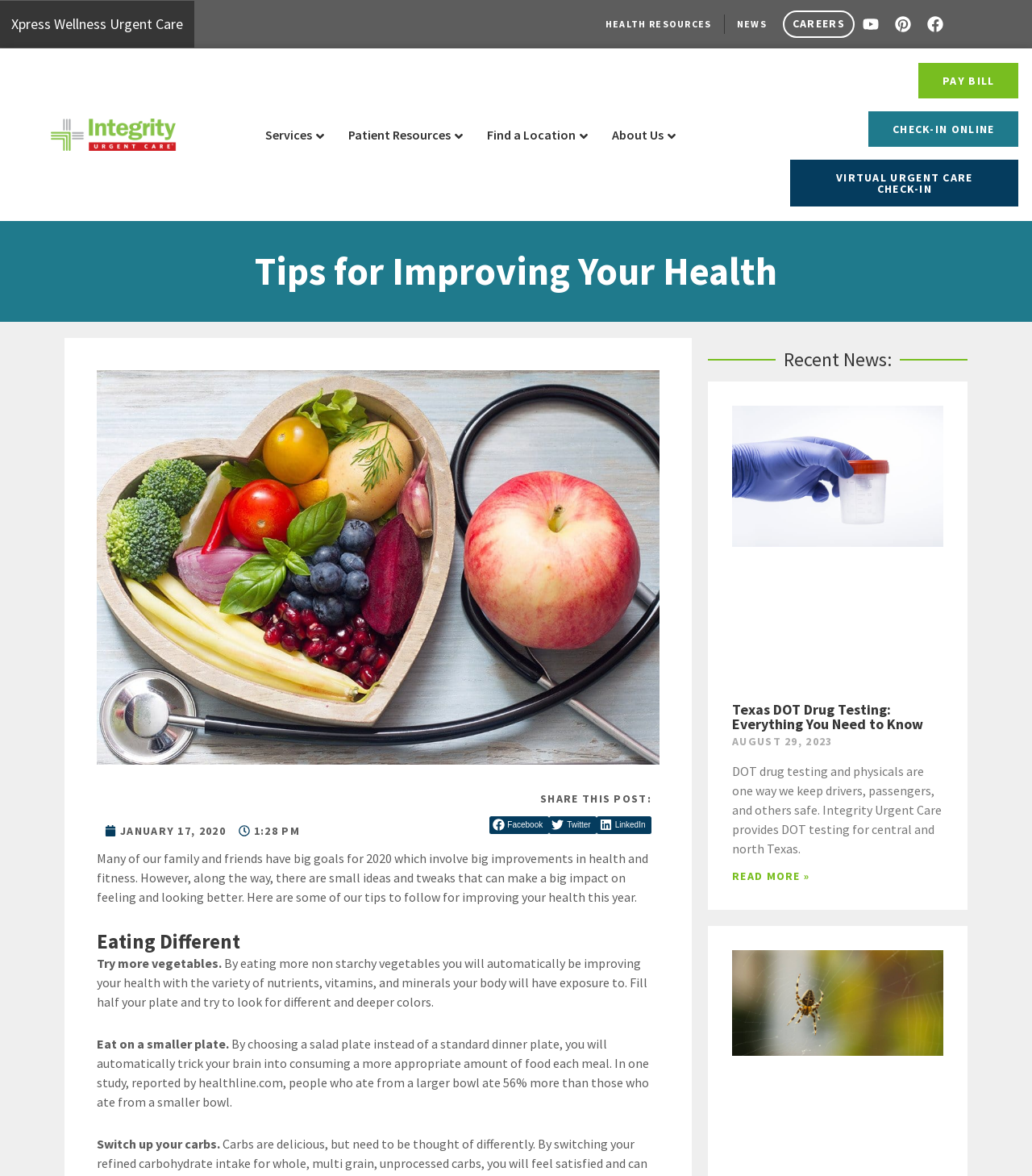What is the effect of eating from a larger bowl? Based on the image, give a response in one word or a short phrase.

Eating 56% more